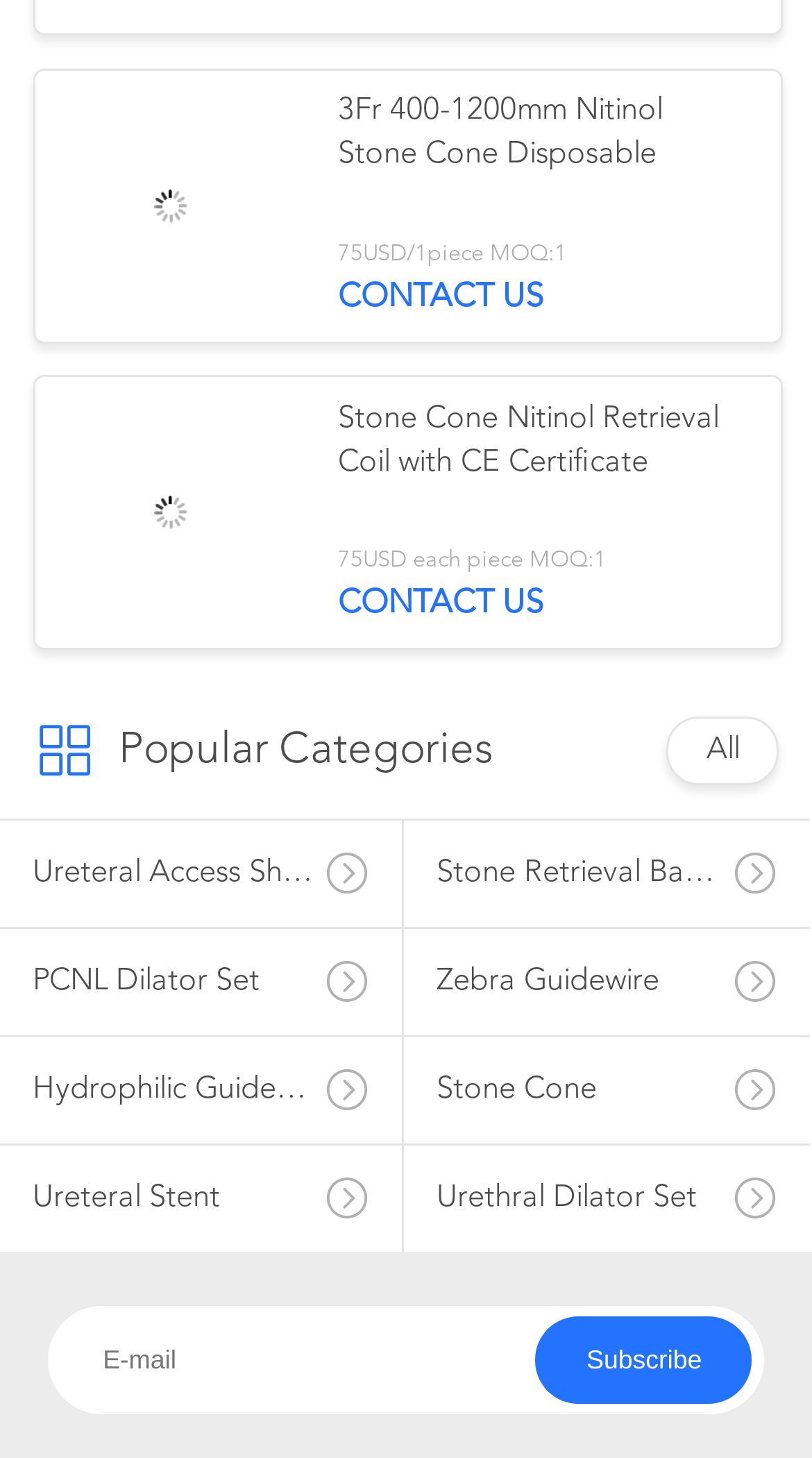Locate the bounding box coordinates of the element that should be clicked to fulfill the instruction: "View product details of 3Fr 400-1200mm Nitinol Stone Cone Disposable".

[0.416, 0.063, 0.923, 0.123]